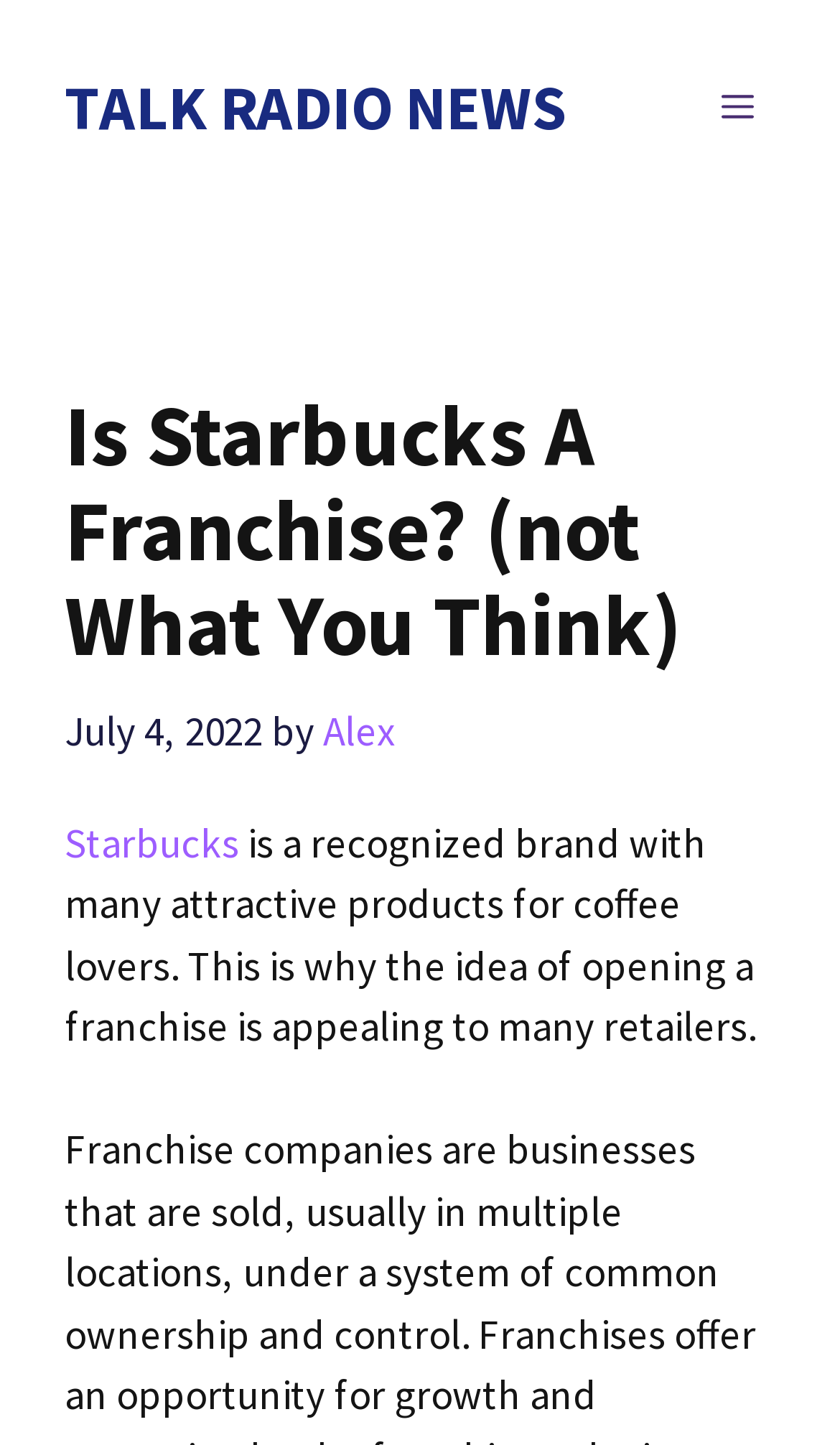Provide the bounding box coordinates for the UI element that is described as: "Starbucks".

[0.077, 0.564, 0.285, 0.6]